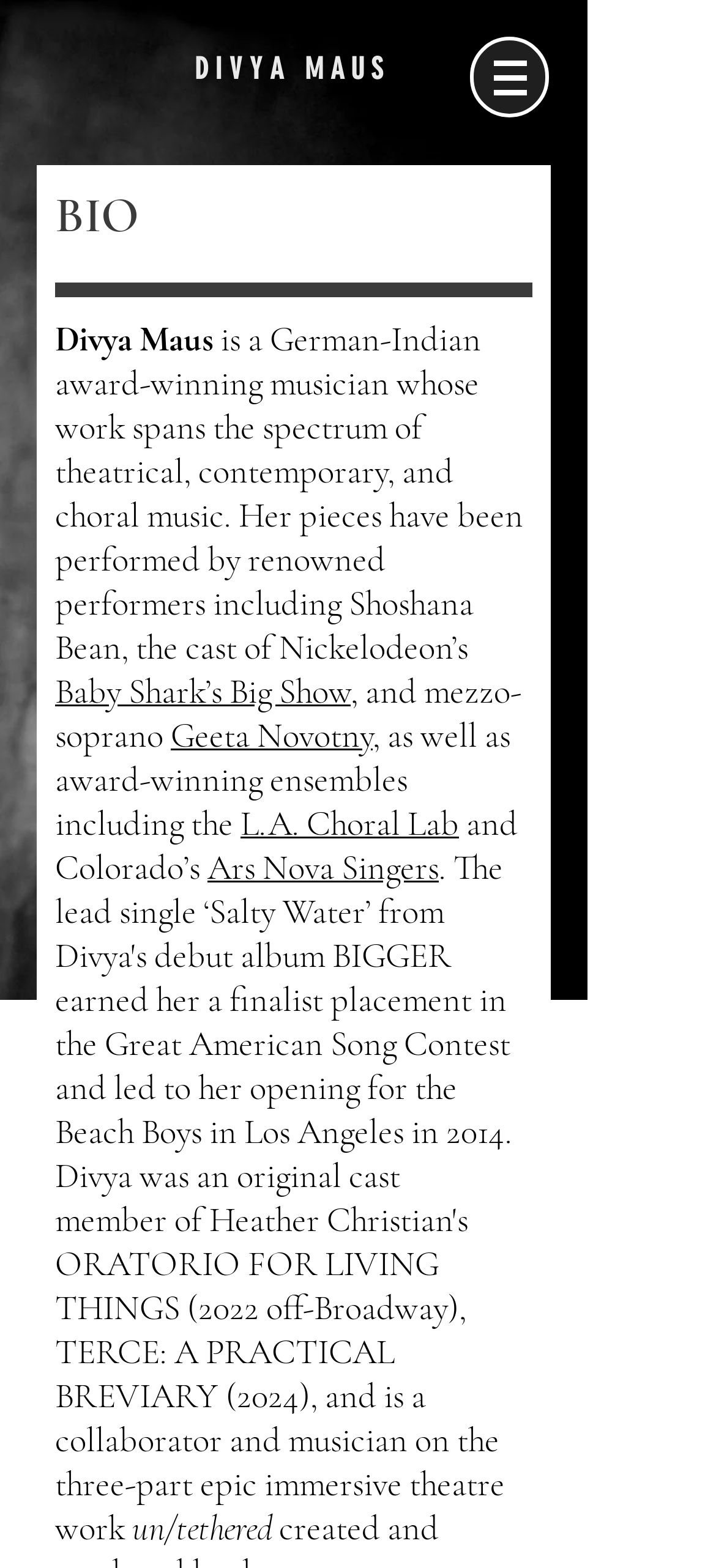What is the primary heading on this webpage?

D I V Y A   M A U S 